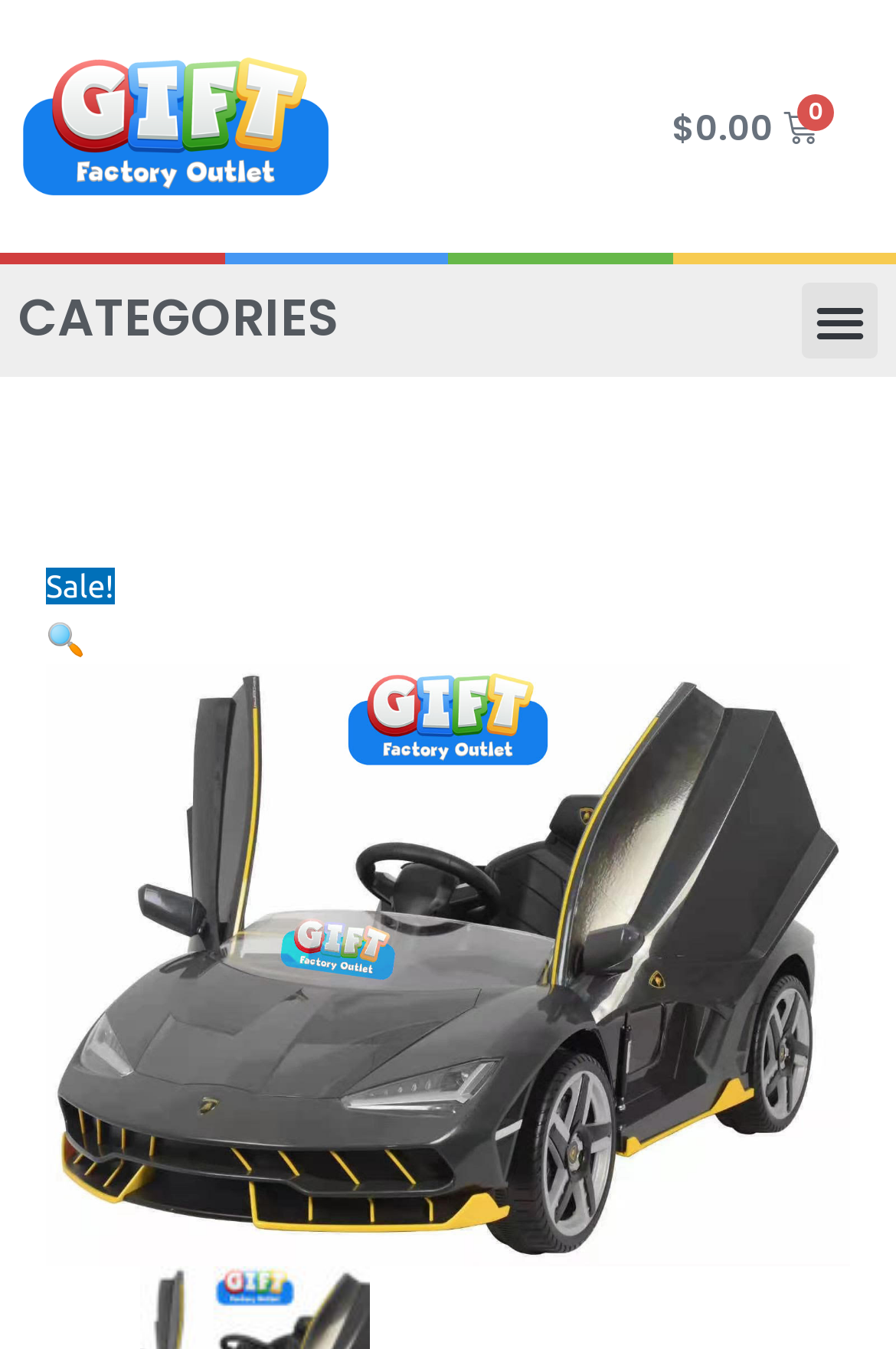Create an elaborate caption that covers all aspects of the webpage.

The webpage is about a Lamborghini electric baby carriage, specifically a toy car for kids with parental control, available at Gift Factory Outlet. 

At the top left of the page, there is a link with no text. To the right of this link, there is another link displaying the price and cart information, which is currently empty. 

Below these links, there is a heading titled "CATEGORIES" on the left side of the page. On the right side, there is a button labeled "Menu Toggle" that is not expanded. 

Further down, there is a "Sale!" notification. Next to it, there is a magnifying glass icon, which is a link. 

Below the "Sale!" notification, there is a large image of the Lamborghini toy car, taking up most of the page's width. Above the image, there is another link with no text.